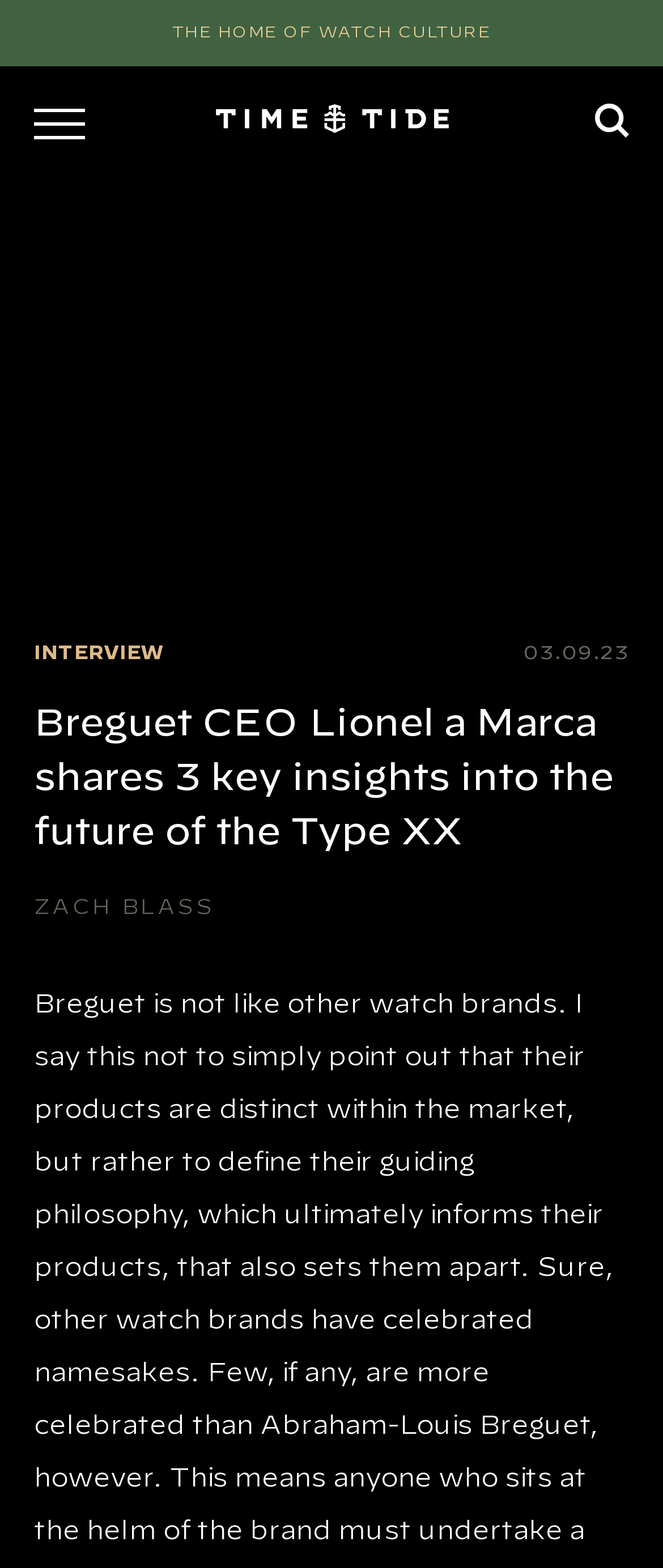Find the coordinates for the bounding box of the element with this description: "Zach Blass".

[0.051, 0.564, 0.323, 0.59]